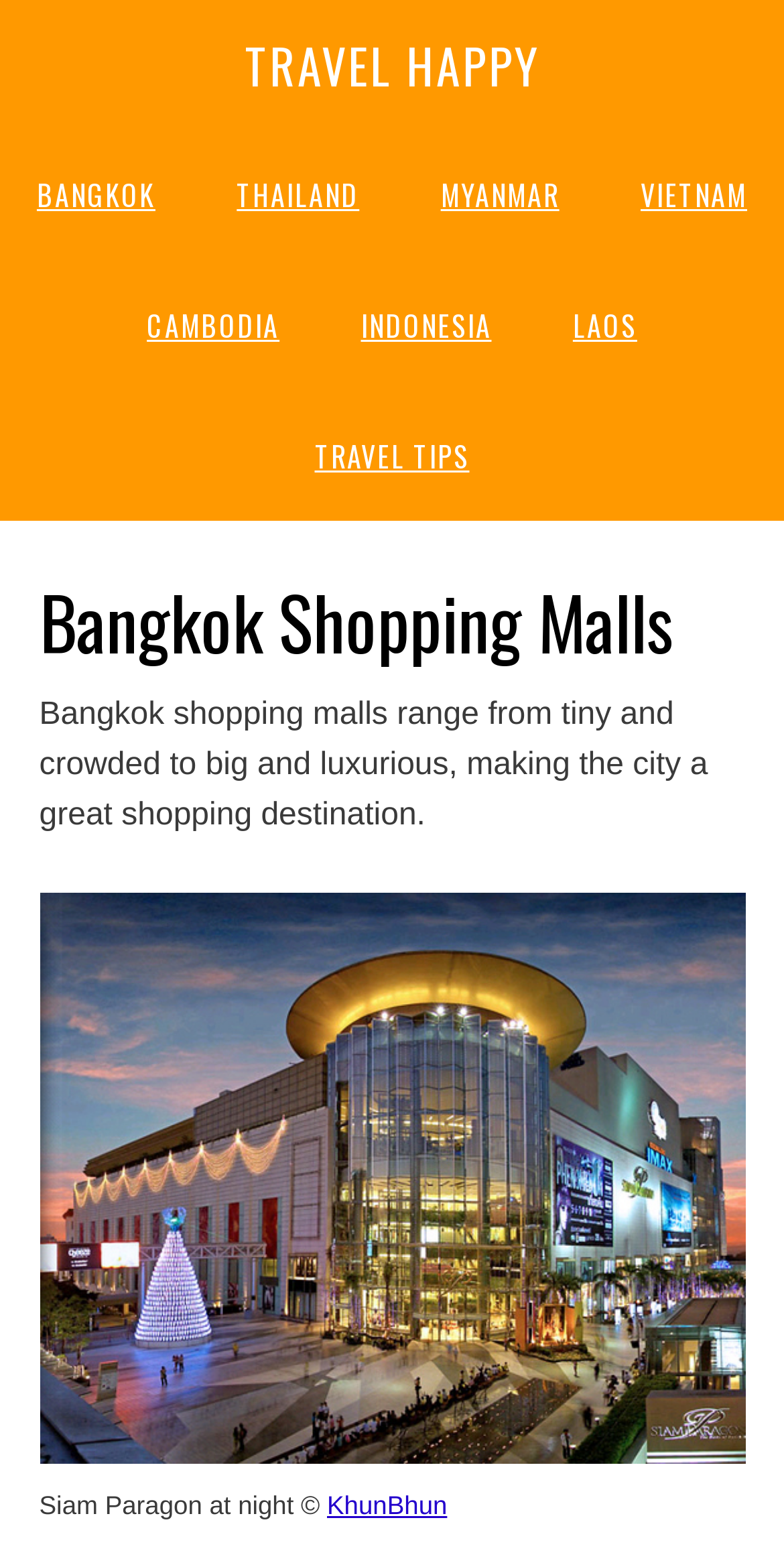Given the element description, predict the bounding box coordinates in the format (top-left x, top-left y, bottom-right x, bottom-right y). Make sure all values are between 0 and 1. Here is the element description: Industry news

None